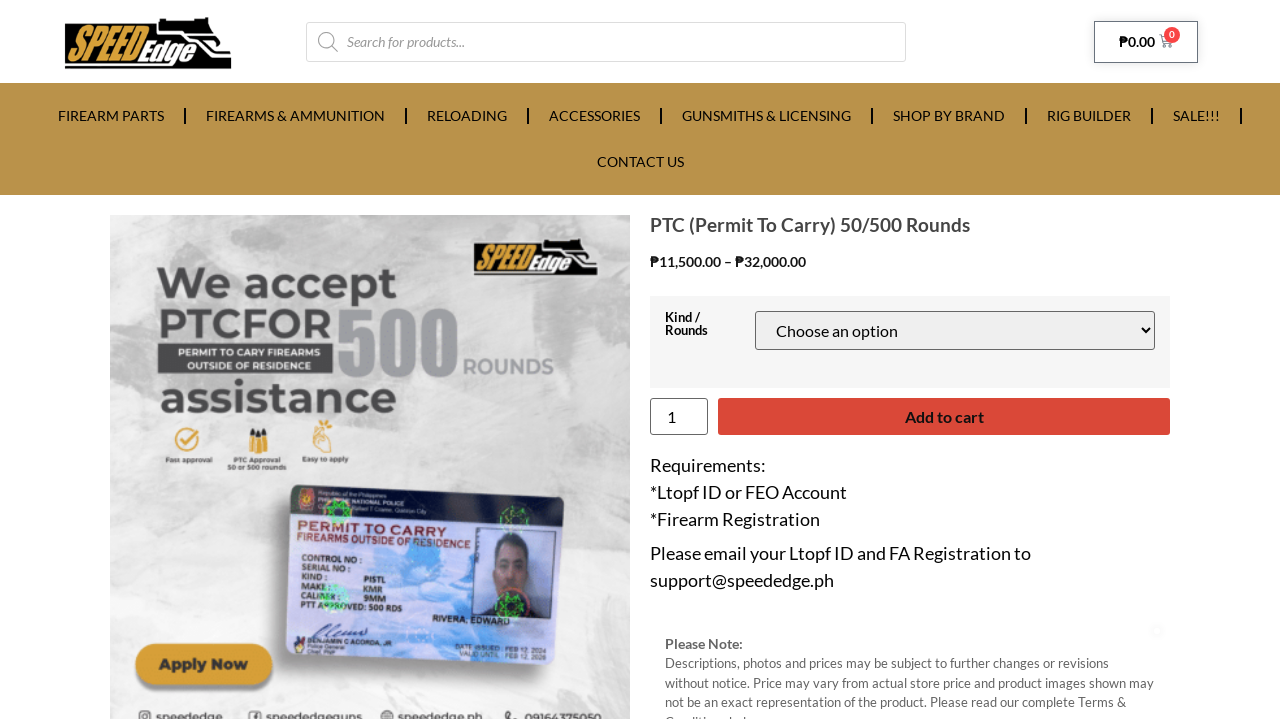What type of products are available on this website?
Answer with a single word or short phrase according to what you see in the image.

Firearm related products